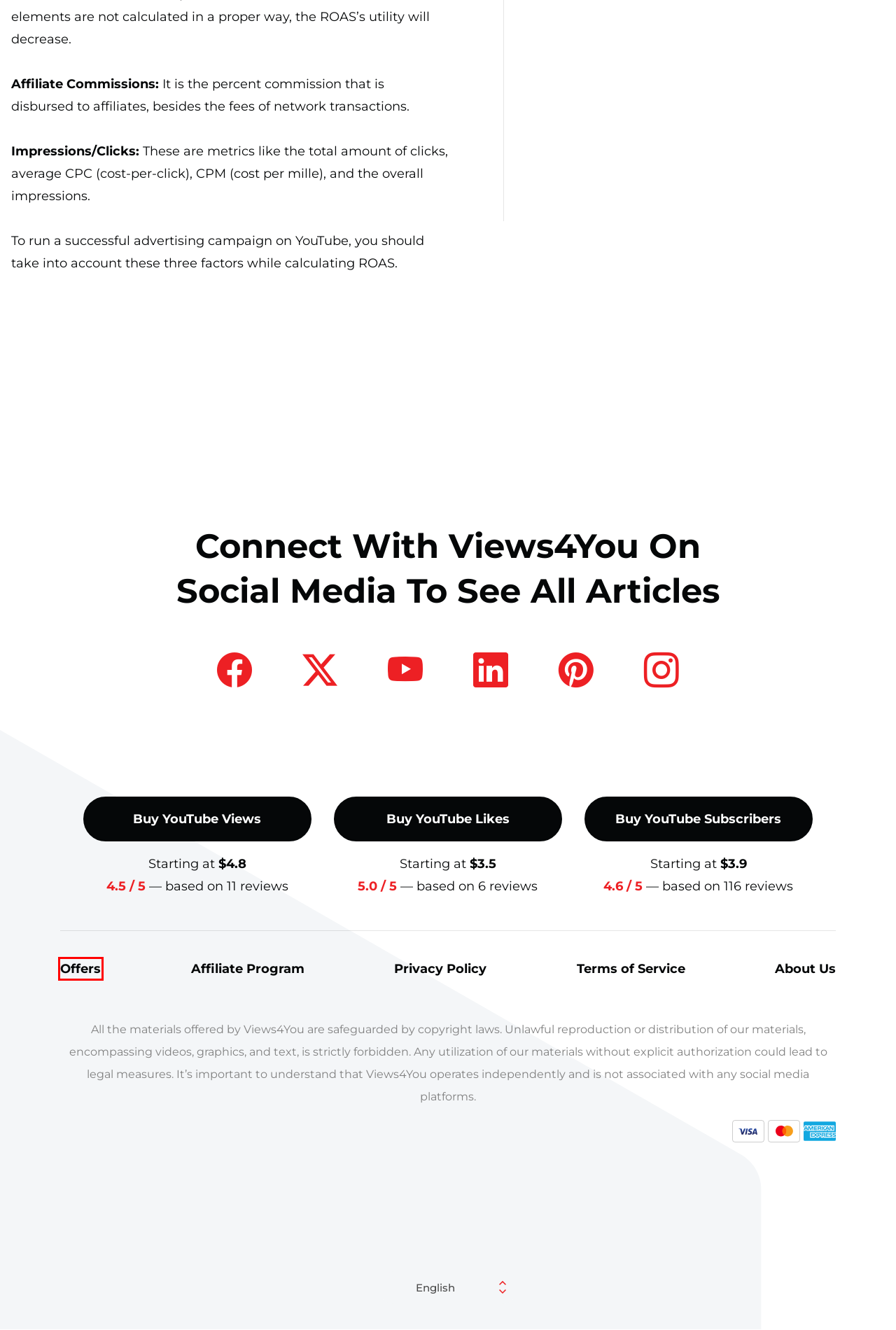You are provided with a screenshot of a webpage that includes a red rectangle bounding box. Please choose the most appropriate webpage description that matches the new webpage after clicking the element within the red bounding box. Here are the candidates:
A. The Views4You Affiliate Program
B. Terms of Service - Views4You
C. Privacy Policy - Views4You
D. About Us - Views4You
E. Instagram Story Viewer - Explore Profiles Without a Trace
F. Tools - Views4You
G. Offers - Views4You
H. Buy YouTube Likes - Real, Instant Delivery & Only $1.19

G